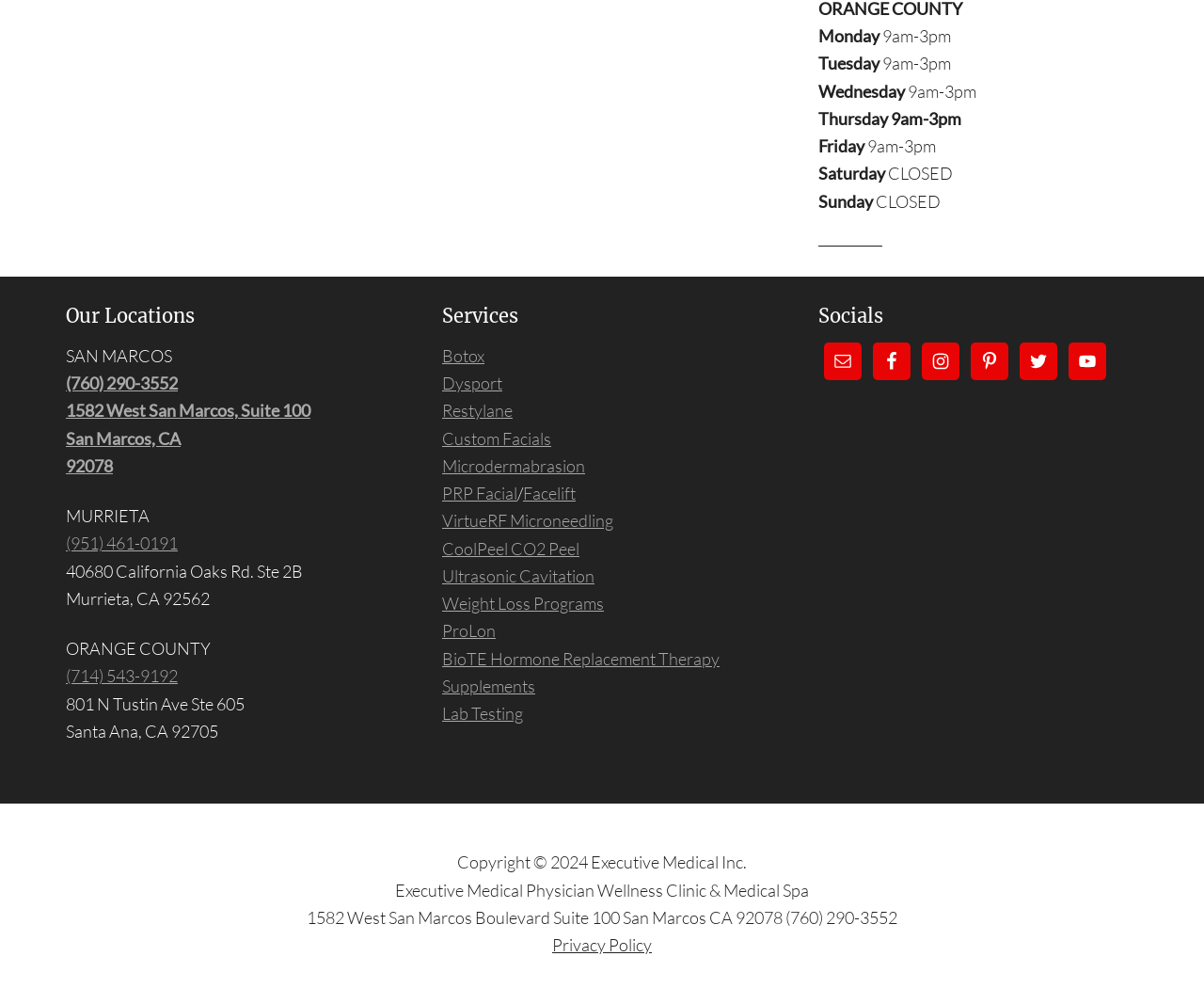Pinpoint the bounding box coordinates of the element to be clicked to execute the instruction: "Read the privacy policy".

[0.459, 0.931, 0.541, 0.951]